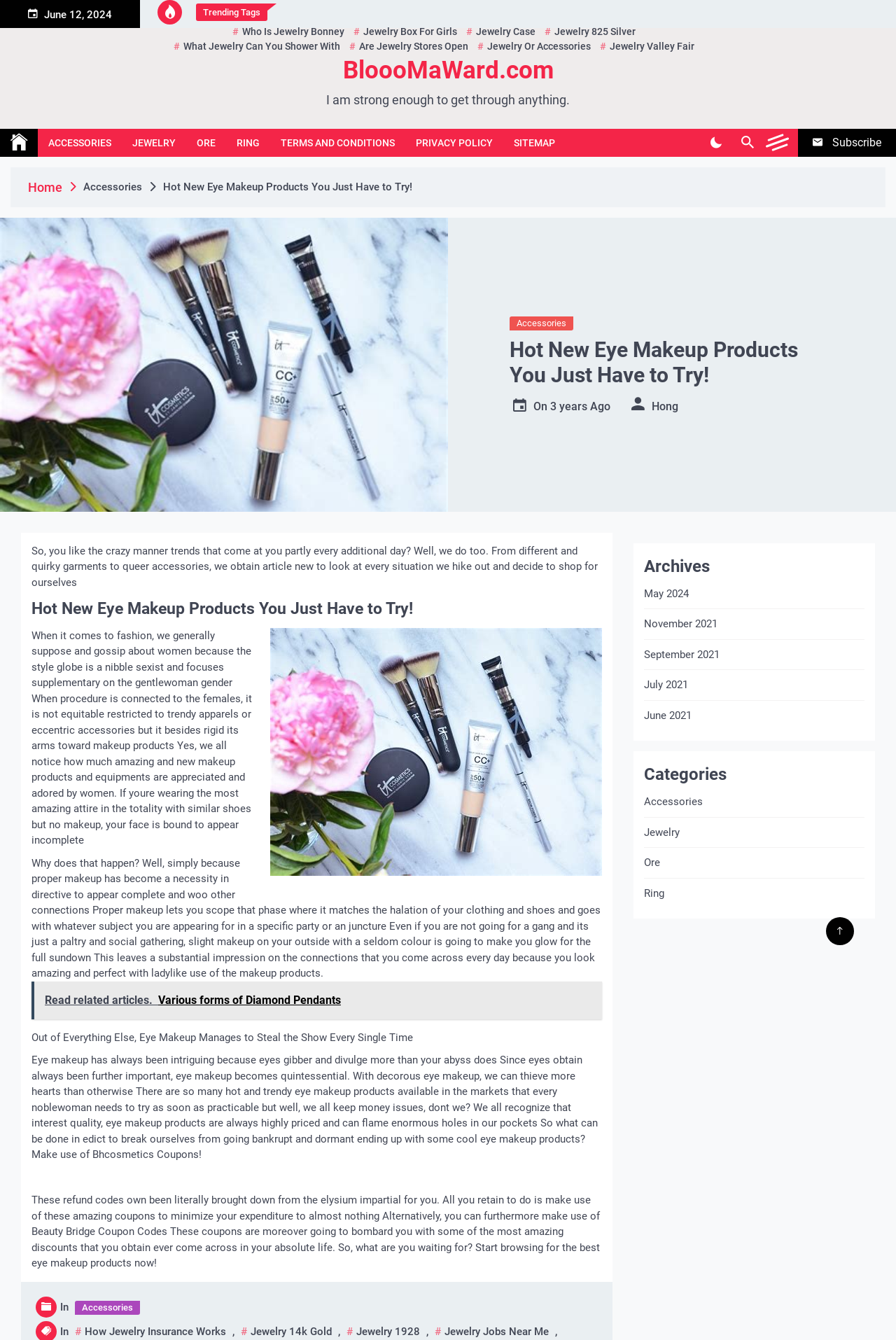Pinpoint the bounding box coordinates of the area that must be clicked to complete this instruction: "Check the archives for May 2024".

[0.719, 0.437, 0.769, 0.449]